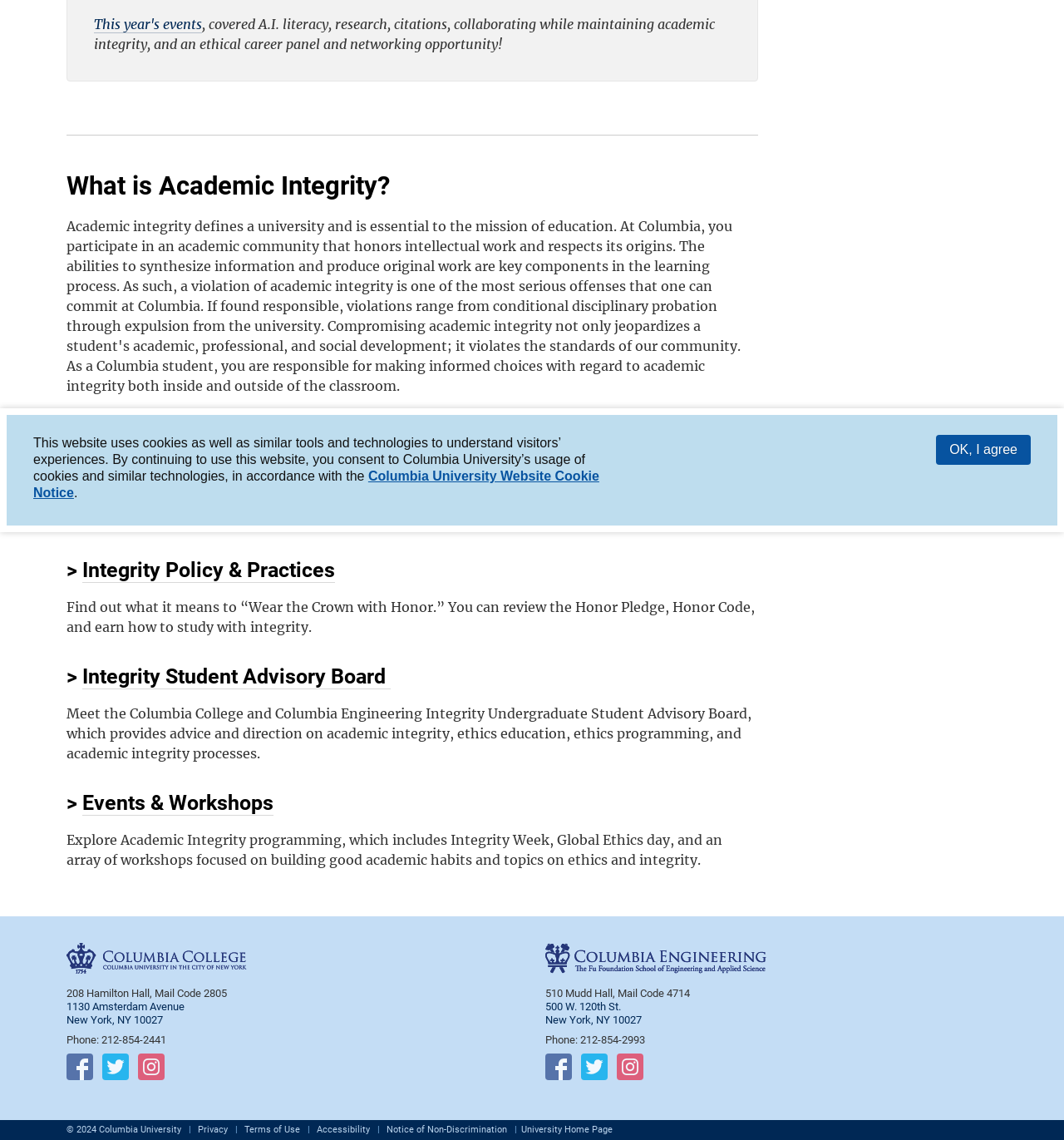Predict the bounding box for the UI component with the following description: "Columbia University Website Cookie Notice".

[0.031, 0.411, 0.563, 0.438]